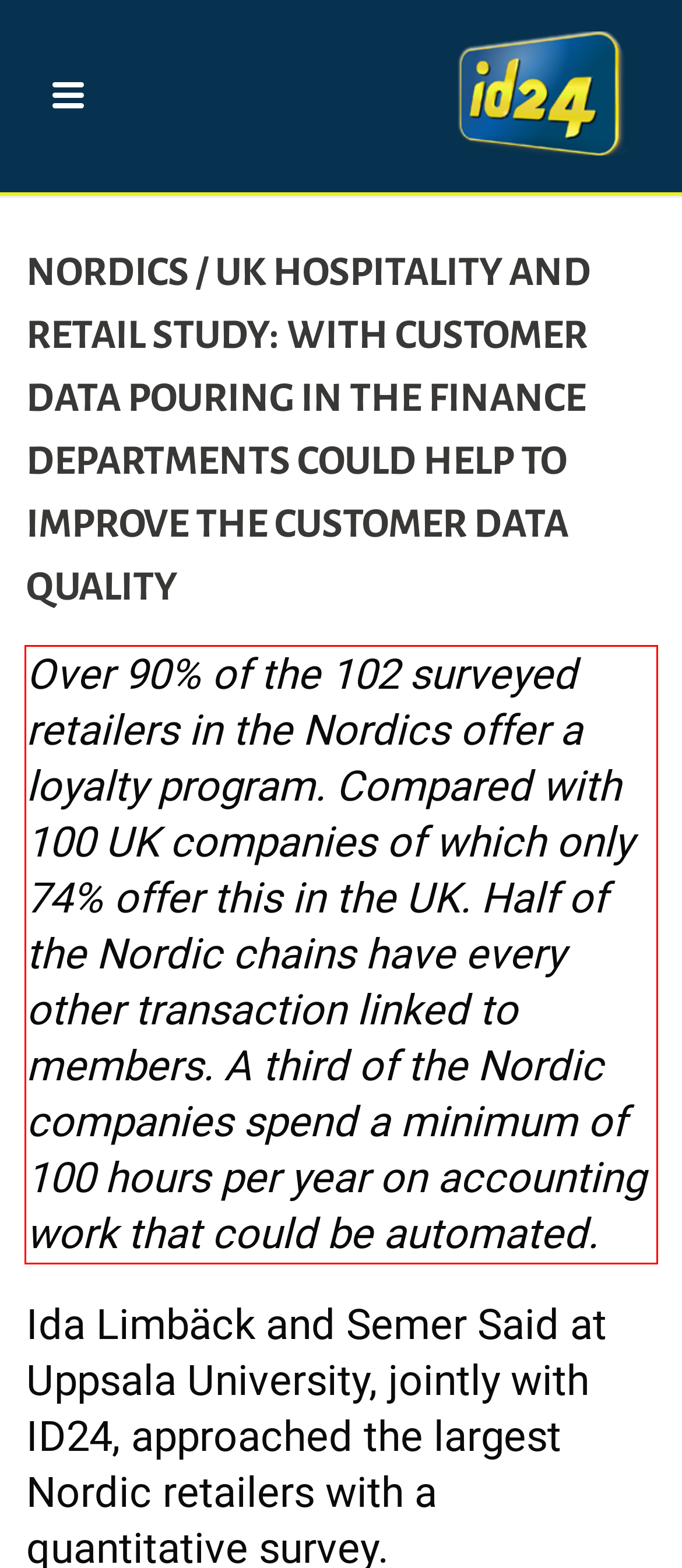With the provided screenshot of a webpage, locate the red bounding box and perform OCR to extract the text content inside it.

Over 90% of the 102 surveyed retailers in the Nordics offer a loyalty program. Compared with 100 UK companies of which only 74% offer this in the UK. Half of the Nordic chains have every other transaction linked to members. A third of the Nordic companies spend a minimum of 100 hours per year on accounting work that could be automated.